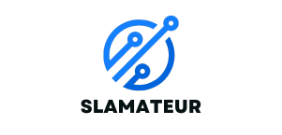Give a one-word or short phrase answer to this question: 
What is the font color of the word 'SLAMATEUR'?

Black